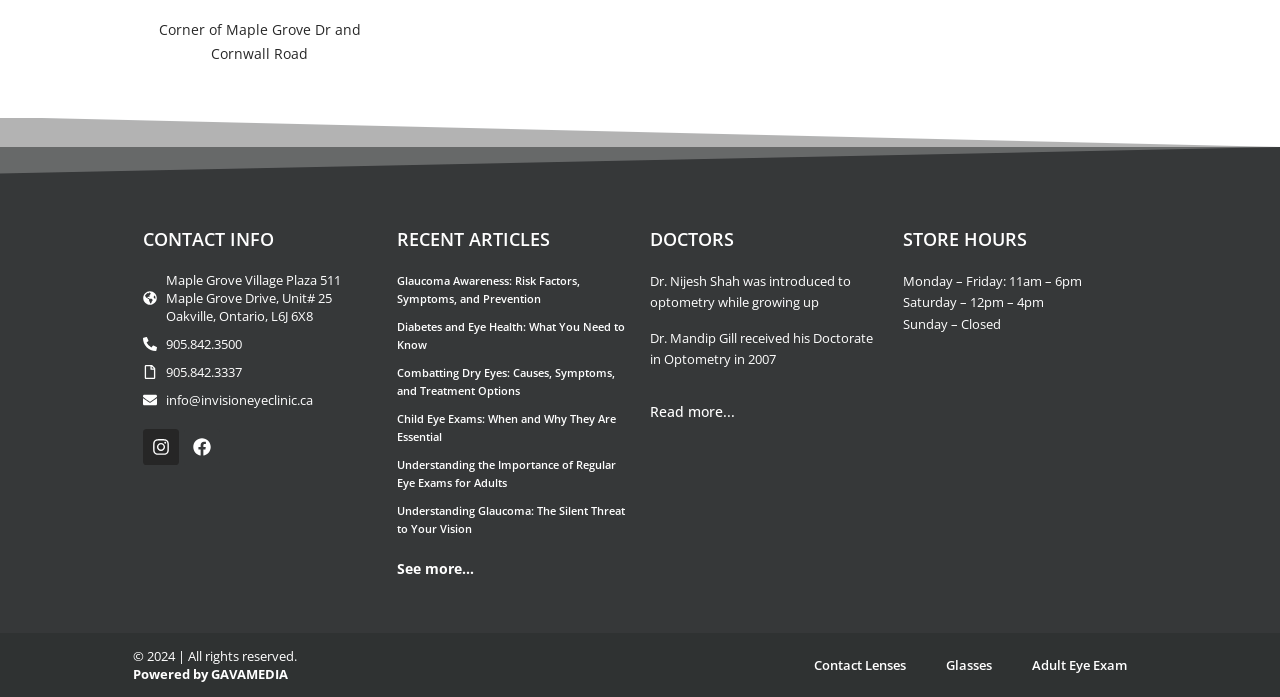Can you provide the bounding box coordinates for the element that should be clicked to implement the instruction: "Visit Facebook page"?

[0.144, 0.615, 0.172, 0.667]